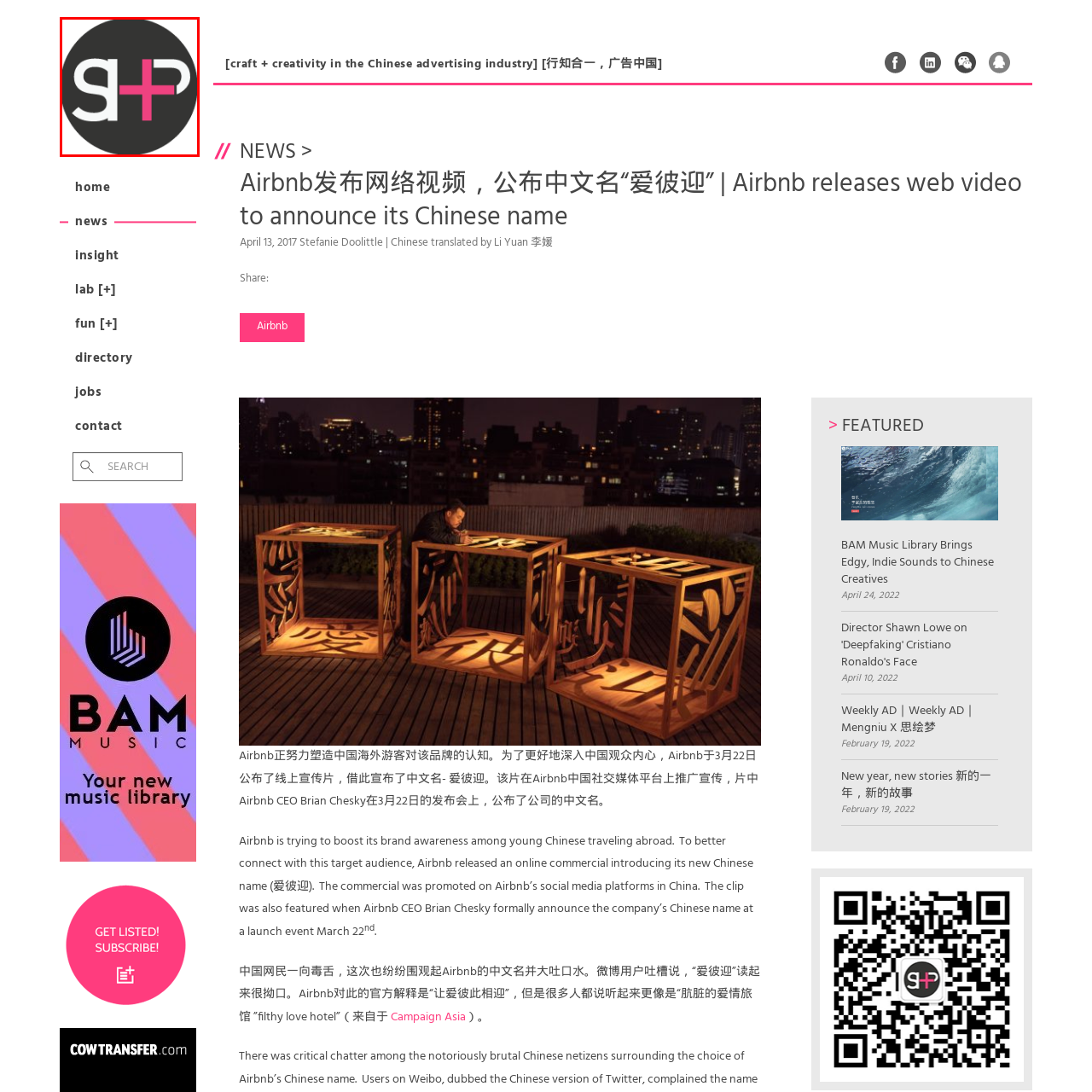What is the background color of the 'S' in the logo?
Examine the content inside the red bounding box in the image and provide a thorough answer to the question based on that visual information.

According to the caption, the 'S' in the logo is rendered in a clean white font against a dark background, which provides a clear visual contrast.